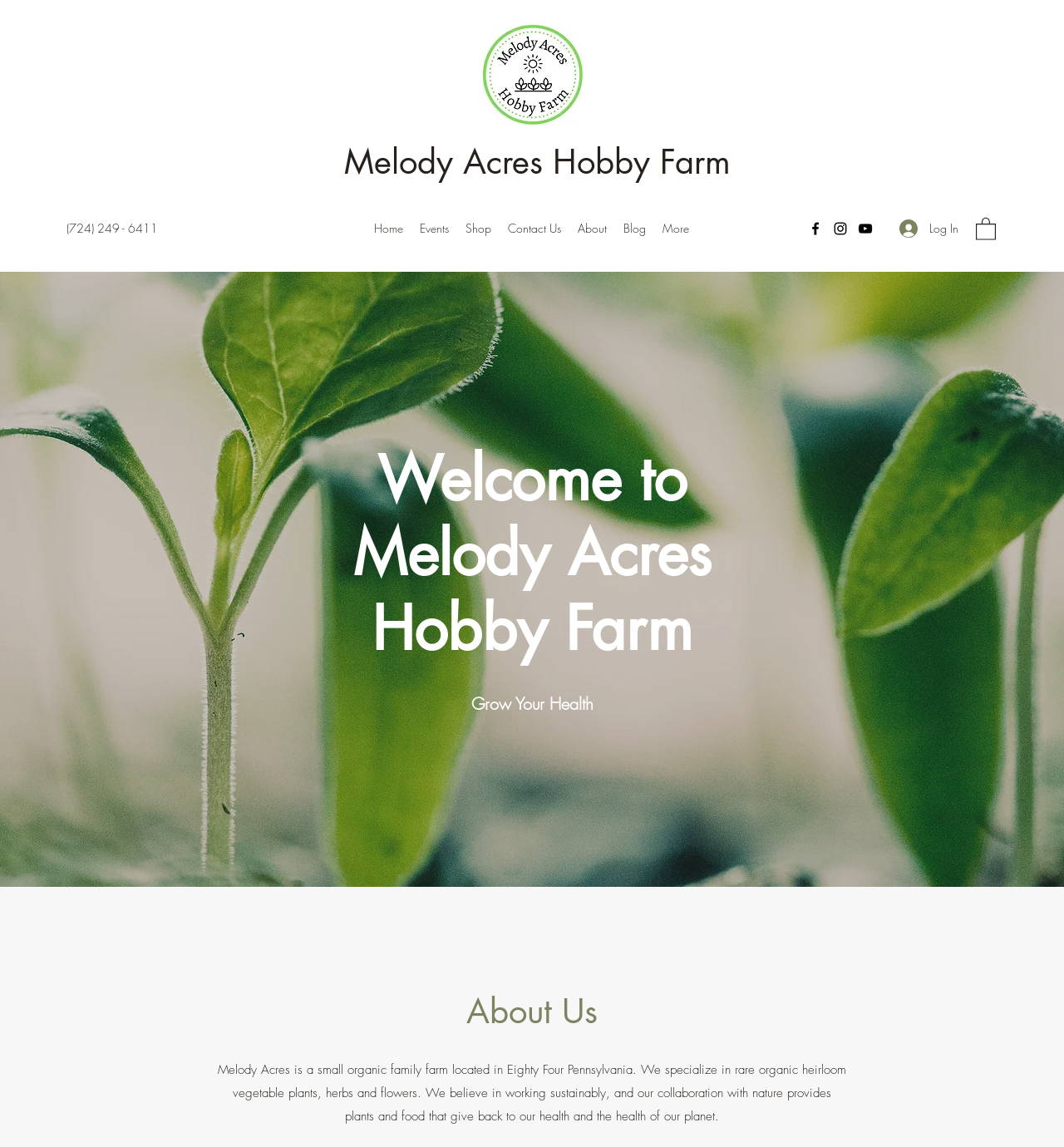How many social media platforms are linked on the webpage?
Give a one-word or short phrase answer based on the image.

3